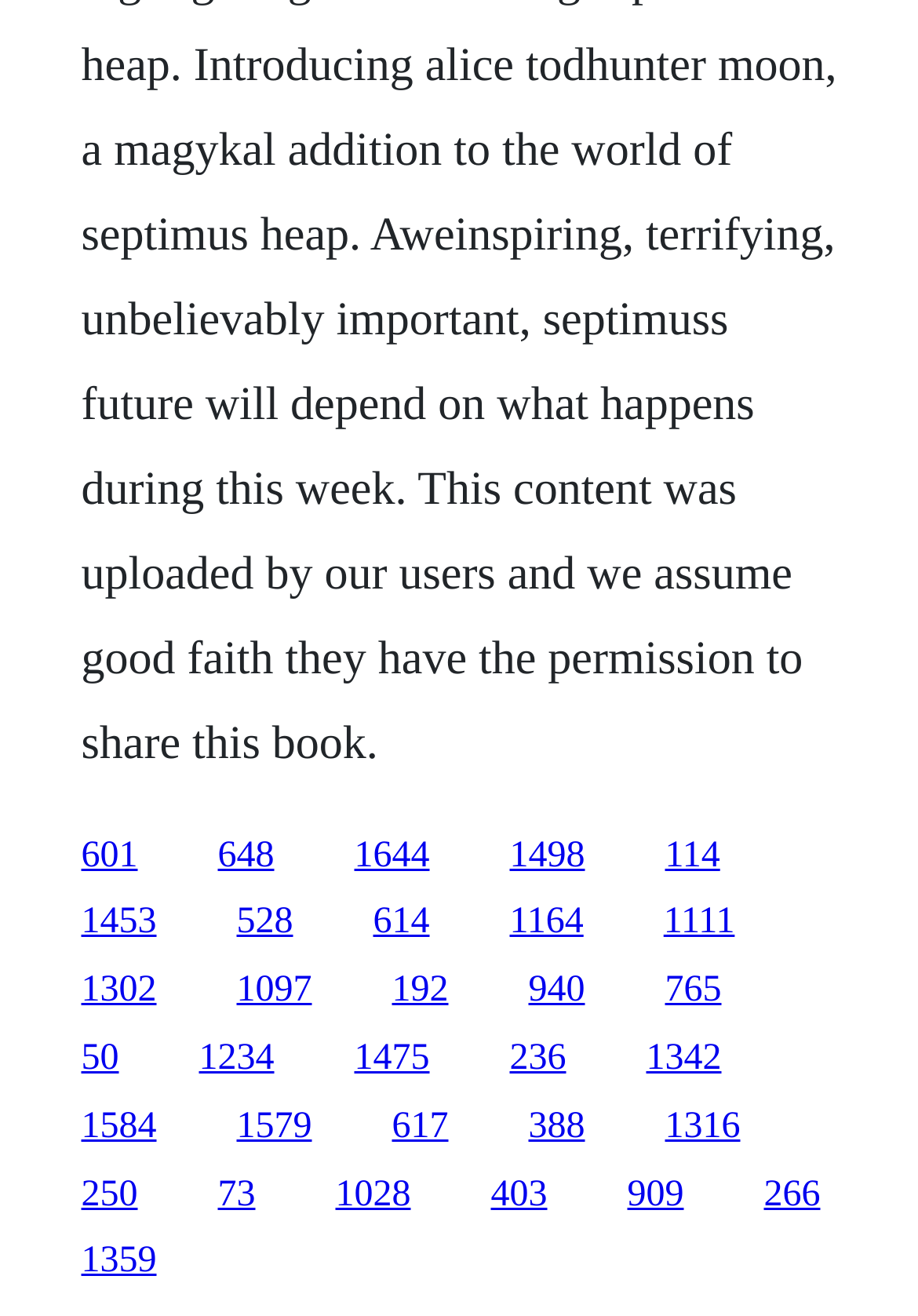Use a single word or phrase to answer the question: What is the vertical position of the first link?

0.634